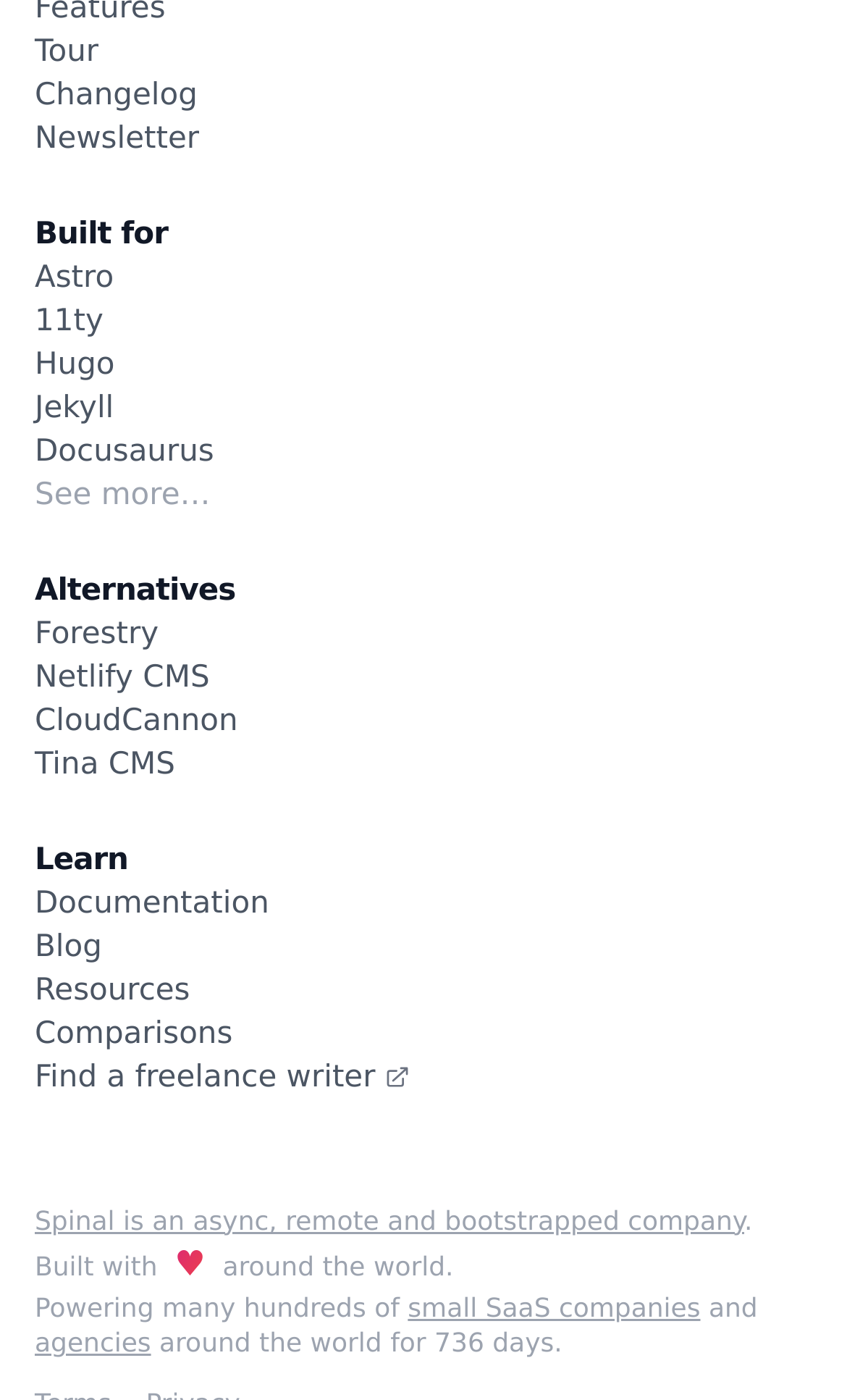Please identify the bounding box coordinates of where to click in order to follow the instruction: "Discover more about Astro".

[0.041, 0.186, 0.134, 0.211]